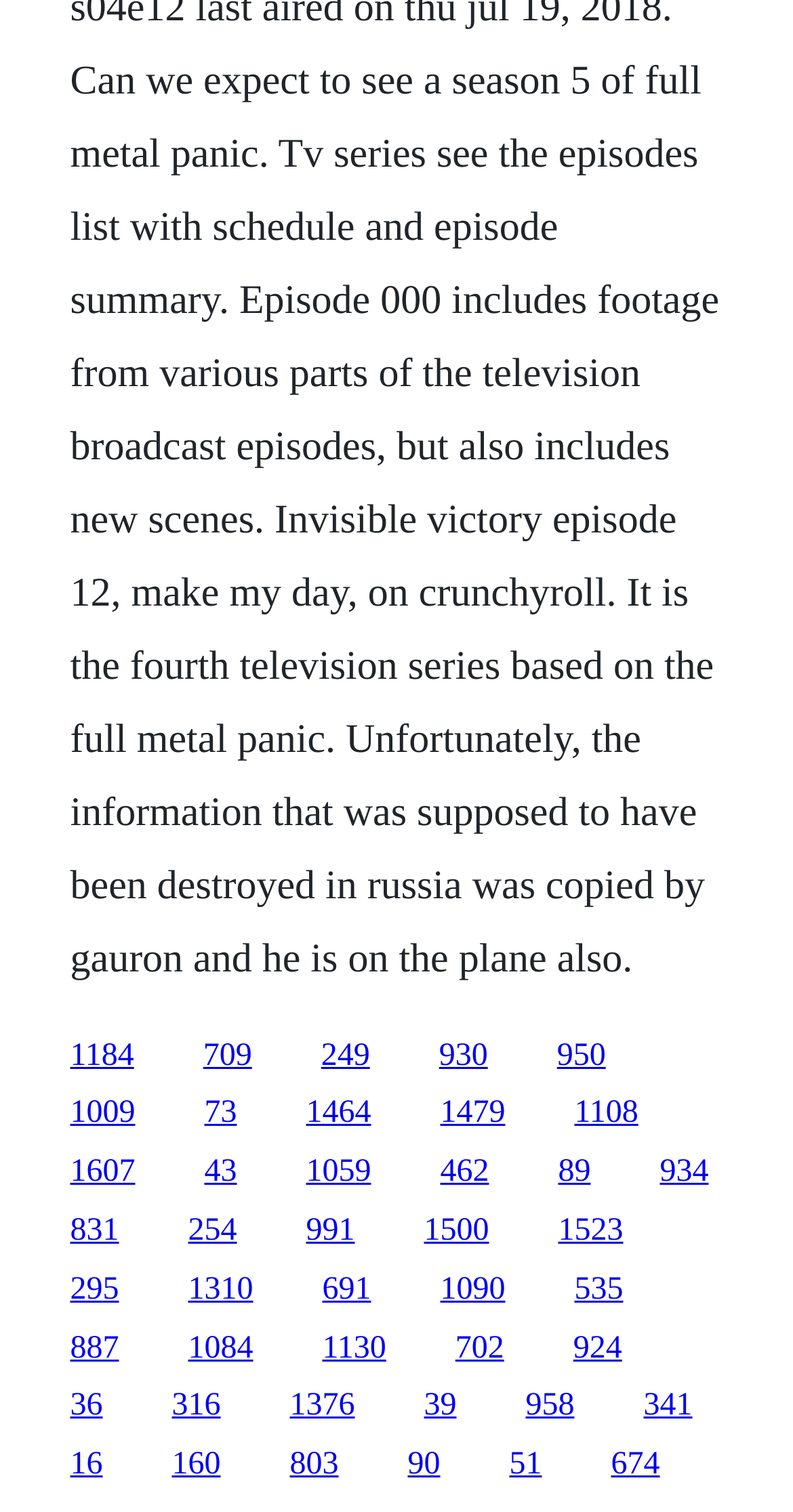Please determine the bounding box coordinates of the area that needs to be clicked to complete this task: 'visit the third link'. The coordinates must be four float numbers between 0 and 1, formatted as [left, top, right, bottom].

[0.405, 0.686, 0.466, 0.709]